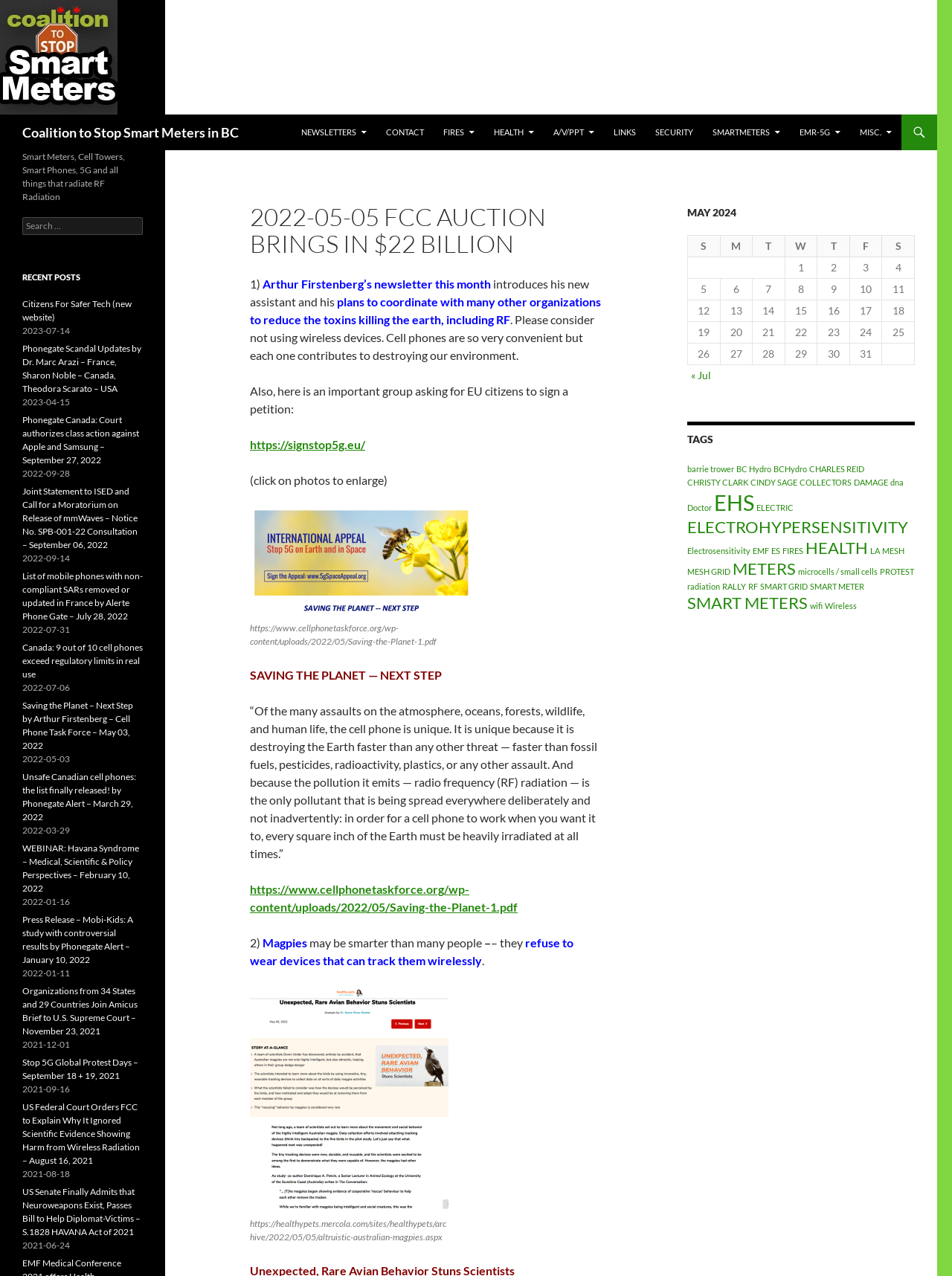What is the topic of Arthur Firstenberg's newsletter?
From the screenshot, provide a brief answer in one word or phrase.

Reducing toxins killing the earth